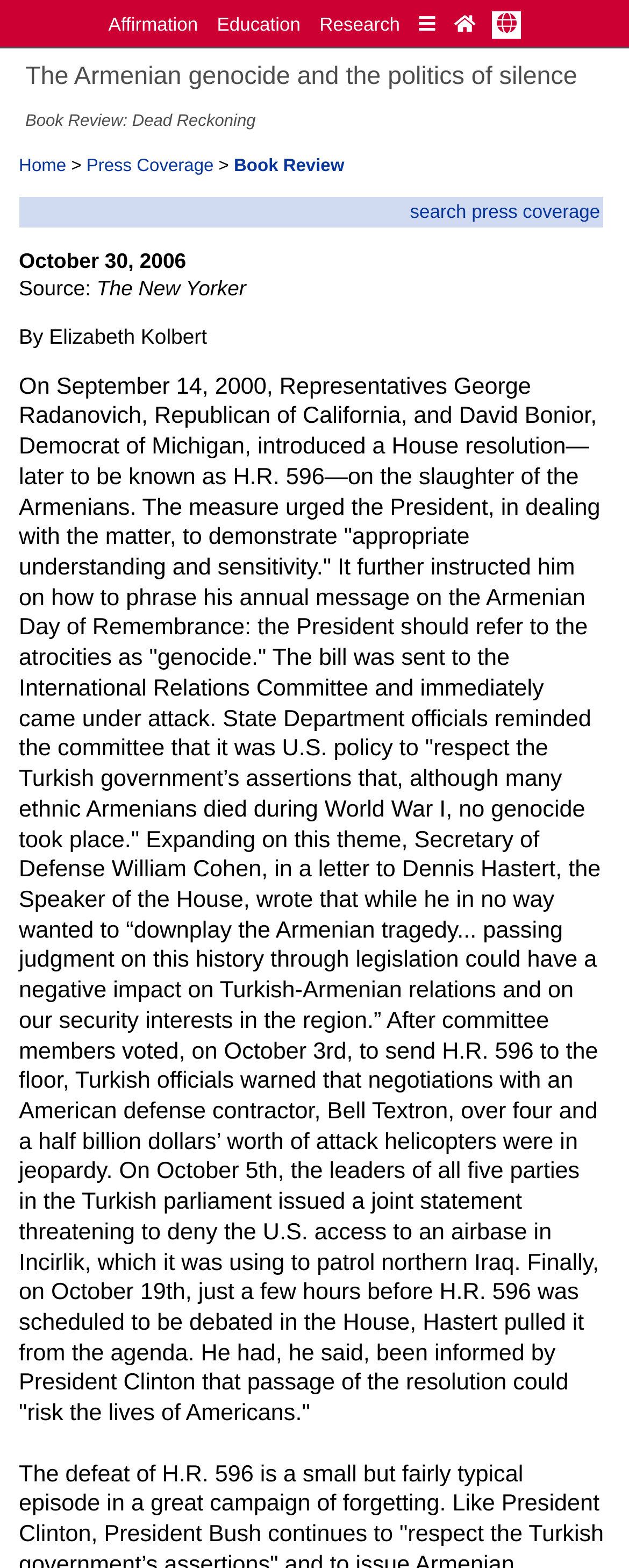Locate the bounding box coordinates of the element's region that should be clicked to carry out the following instruction: "Click on the 'Press Coverage' link". The coordinates need to be four float numbers between 0 and 1, i.e., [left, top, right, bottom].

[0.137, 0.1, 0.34, 0.112]